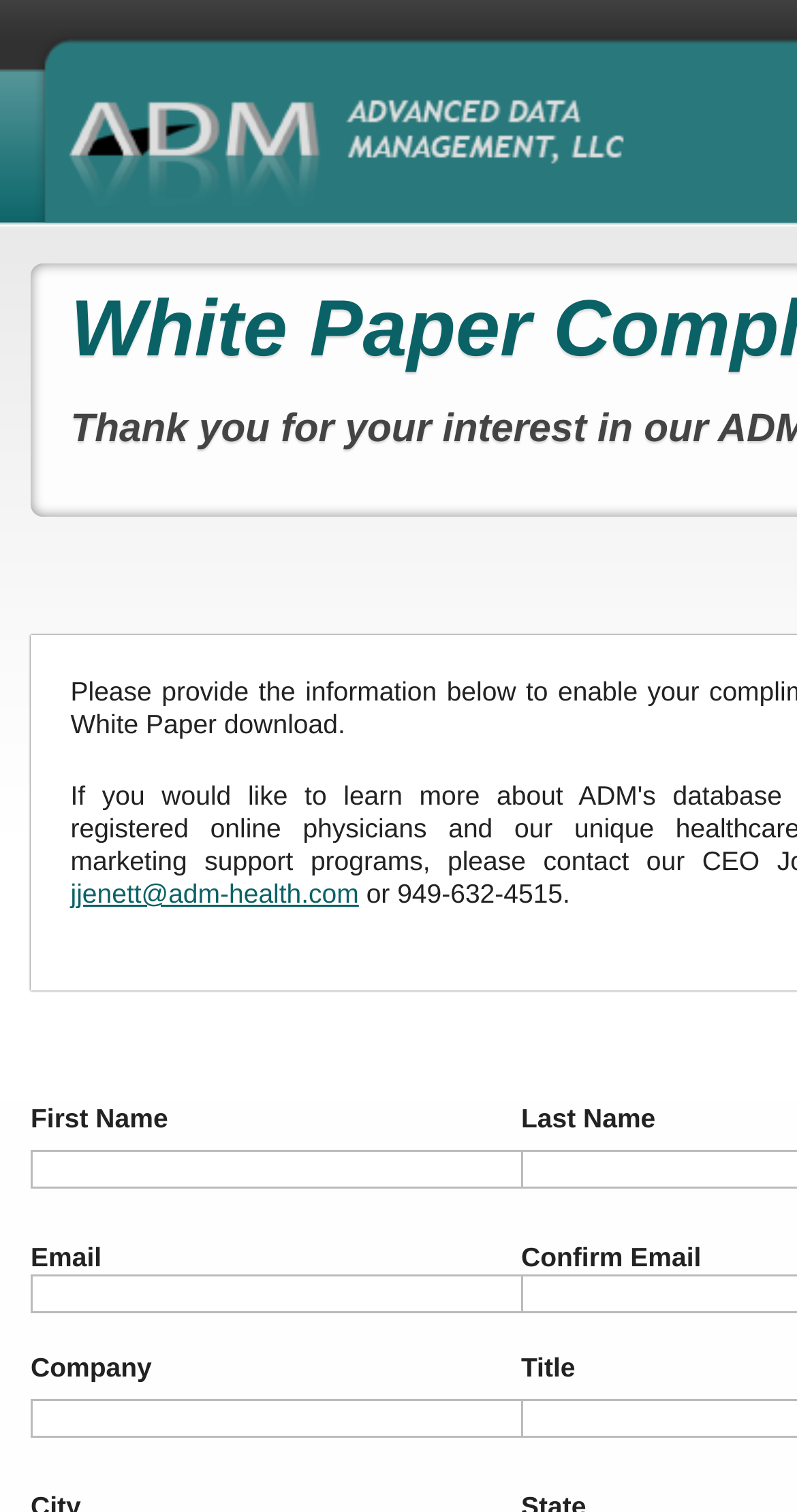Construct a thorough caption encompassing all aspects of the webpage.

The webpage is titled "Advanced Data Management | Sample White Page" and appears to be a contact or registration form. At the top, there is a prominent link and image combination with the same text "Advanced Data Management Advanced Data Management", taking up a significant portion of the top section.

Below this, there is a section with a link to an email address "jjenett@adm-health.com" and a static text "or 949-632-4515." to the right of the email link. 

Further down, there is a form with five input fields. The first three fields are positioned on the left side of the page, with labels "First Name", "Email", and "Company" respectively, each accompanied by a textbox. The textboxes are not required to be filled.

On the right side of the page, there are two more input fields with labels "Last Name" and "Confirm Email", and another field with a label "Title". These fields are positioned in a column, with the "Last Name" field at the top, followed by "Confirm Email" and then "Title" at the bottom.